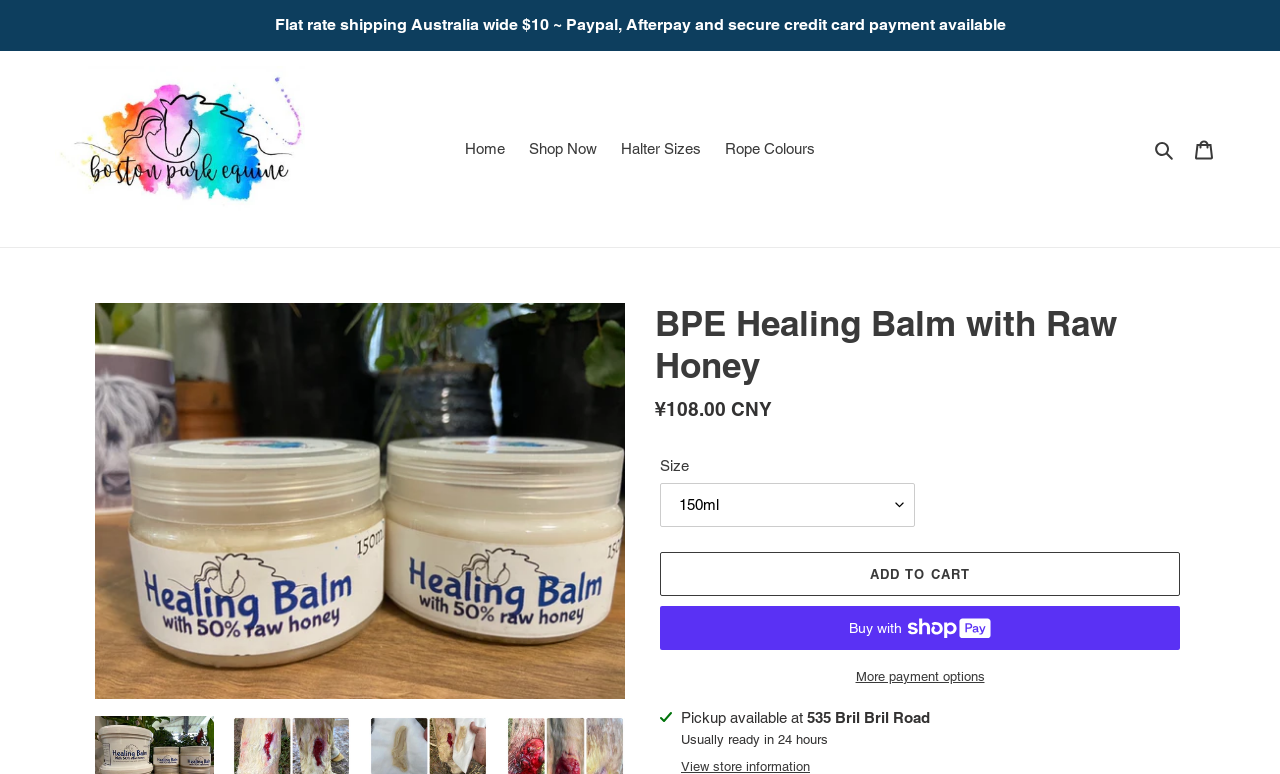Offer a thorough description of the webpage.

The webpage is about BPE Healing Balm with Raw Honey, a product used to assist in the healing of minor and major wounds. At the top of the page, there is an announcement section with a flat rate shipping notice. Below this section, there is a layout table containing the website's navigation menu, including links to "Boston Park Equine", "Home", "Shop Now", "Halter Sizes", and "Rope Colours". A search button and a cart link are also located in this area.

On the left side of the page, there is a large image of the BPE Healing Balm with Raw Honey product. Next to the image, there is a heading with the product name, followed by a description list with details about the product, including its regular price of ¥108.00 CNY.

Below the product description, there is a section with a "Size" label and a combobox to select the product size. An "Add to cart" button is located next to the size selection, along with a "Buy now with ShopPay" button and a "More payment options" button.

At the bottom of the page, there is a section with information about pickup availability, including the address "535 Bril Bril Road" and a notice that the product is usually ready in 24 hours.